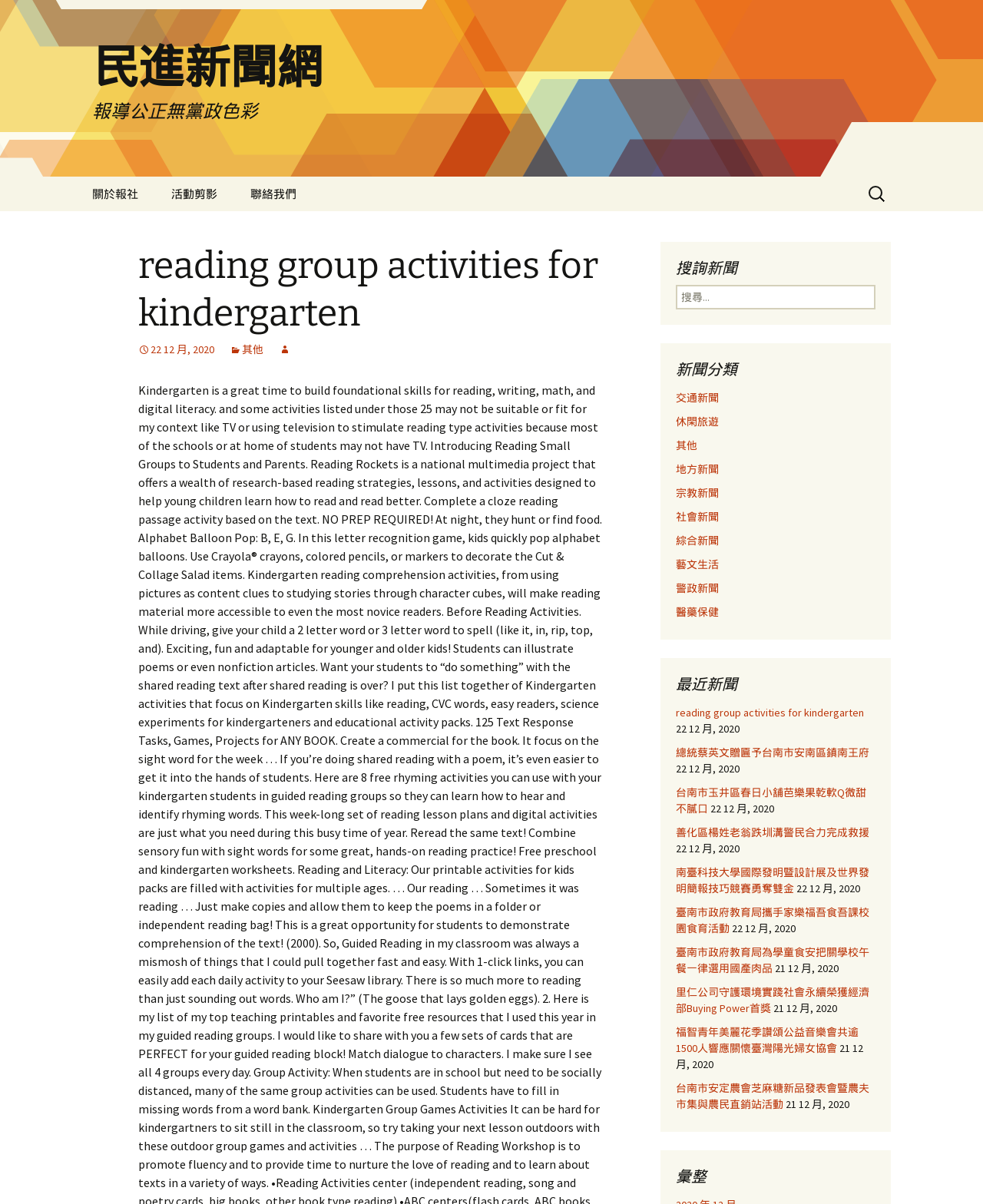What is the function of the '跳至主要內容' link?
Could you give a comprehensive explanation in response to this question?

The '跳至主要內容' link is located at the top of the webpage, and it suggests that clicking on it will jump to the main content of the webpage, skipping the header and navigation sections.